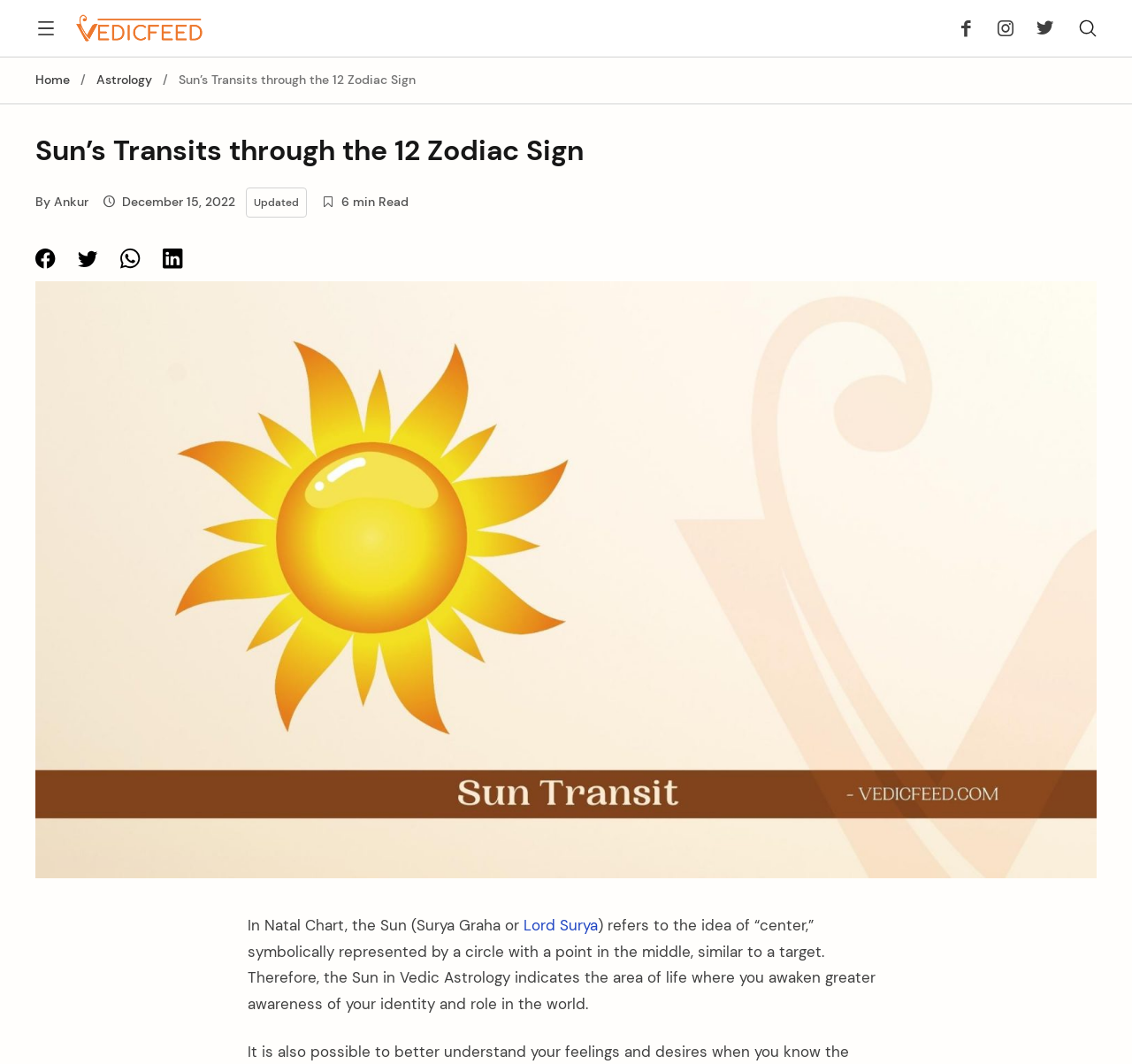Can you identify the bounding box coordinates of the clickable region needed to carry out this instruction: 'Click on the VedicFeed link'? The coordinates should be four float numbers within the range of 0 to 1, stated as [left, top, right, bottom].

[0.066, 0.013, 0.181, 0.04]